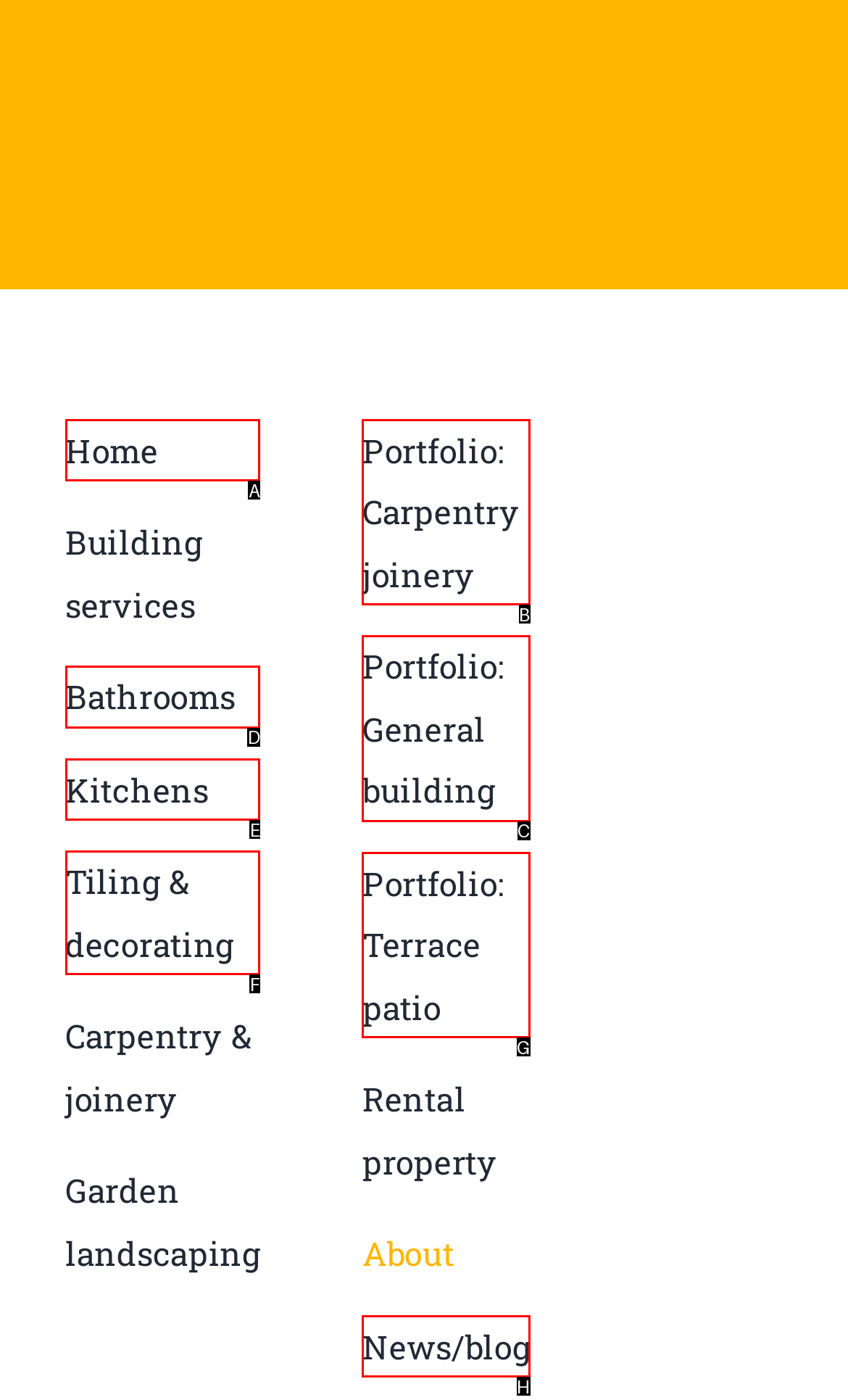Match the option to the description: Kitchens
State the letter of the correct option from the available choices.

E